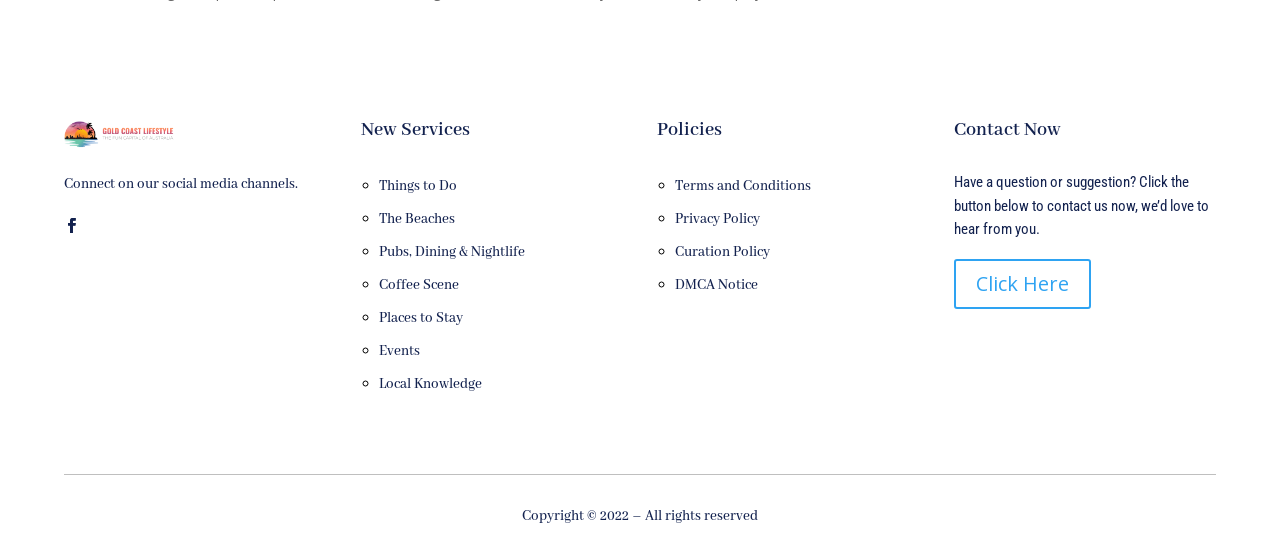Based on the element description Follow, identify the bounding box of the UI element in the given webpage screenshot. The coordinates should be in the format (top-left x, top-left y, bottom-right x, bottom-right y) and must be between 0 and 1.

[0.044, 0.381, 0.067, 0.435]